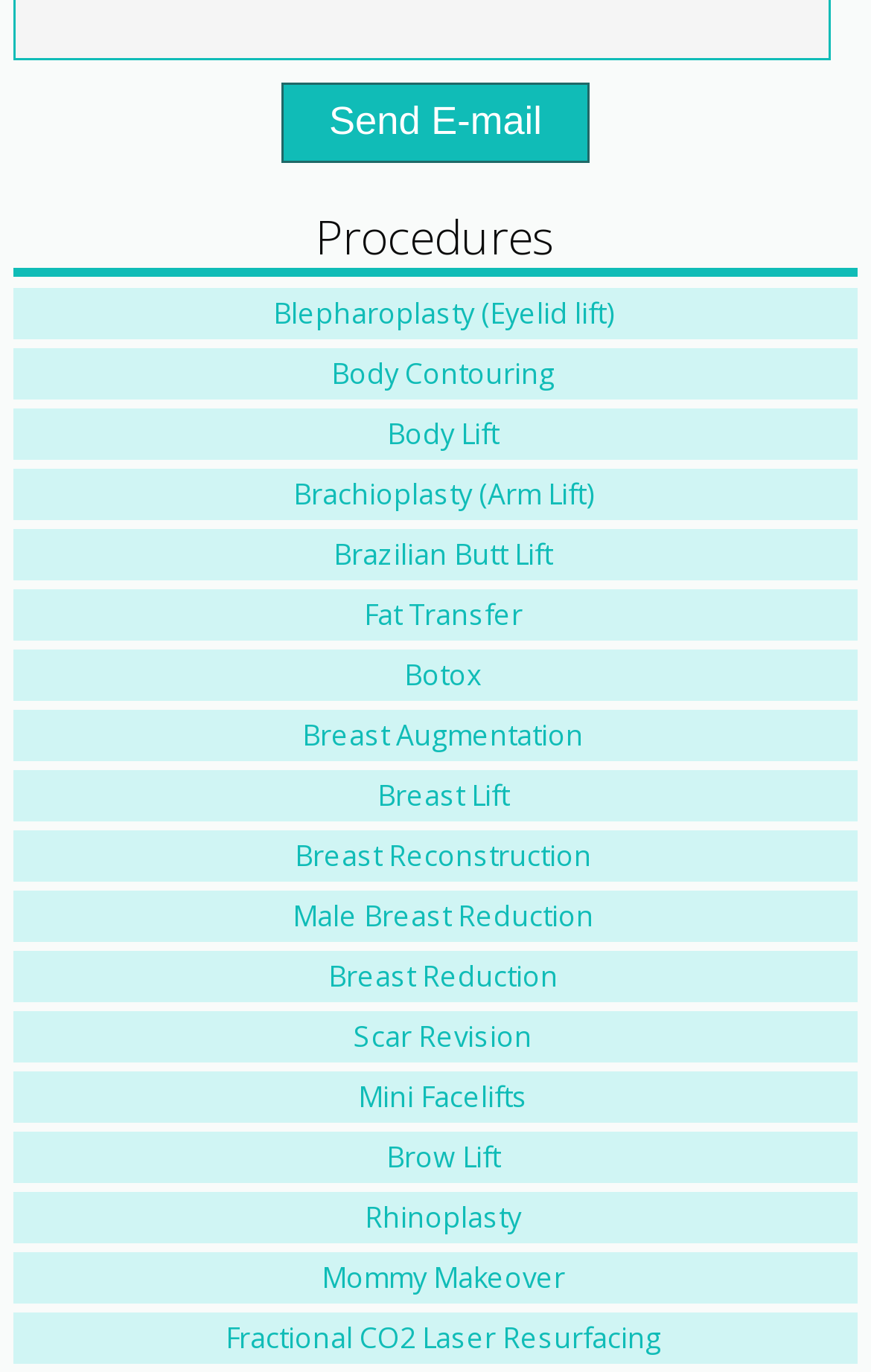Given the element description, predict the bounding box coordinates in the format (top-left x, top-left y, bottom-right x, bottom-right y). Make sure all values are between 0 and 1. Here is the element description: Fractional CO2 Laser Resurfacing

[0.259, 0.961, 0.759, 0.989]